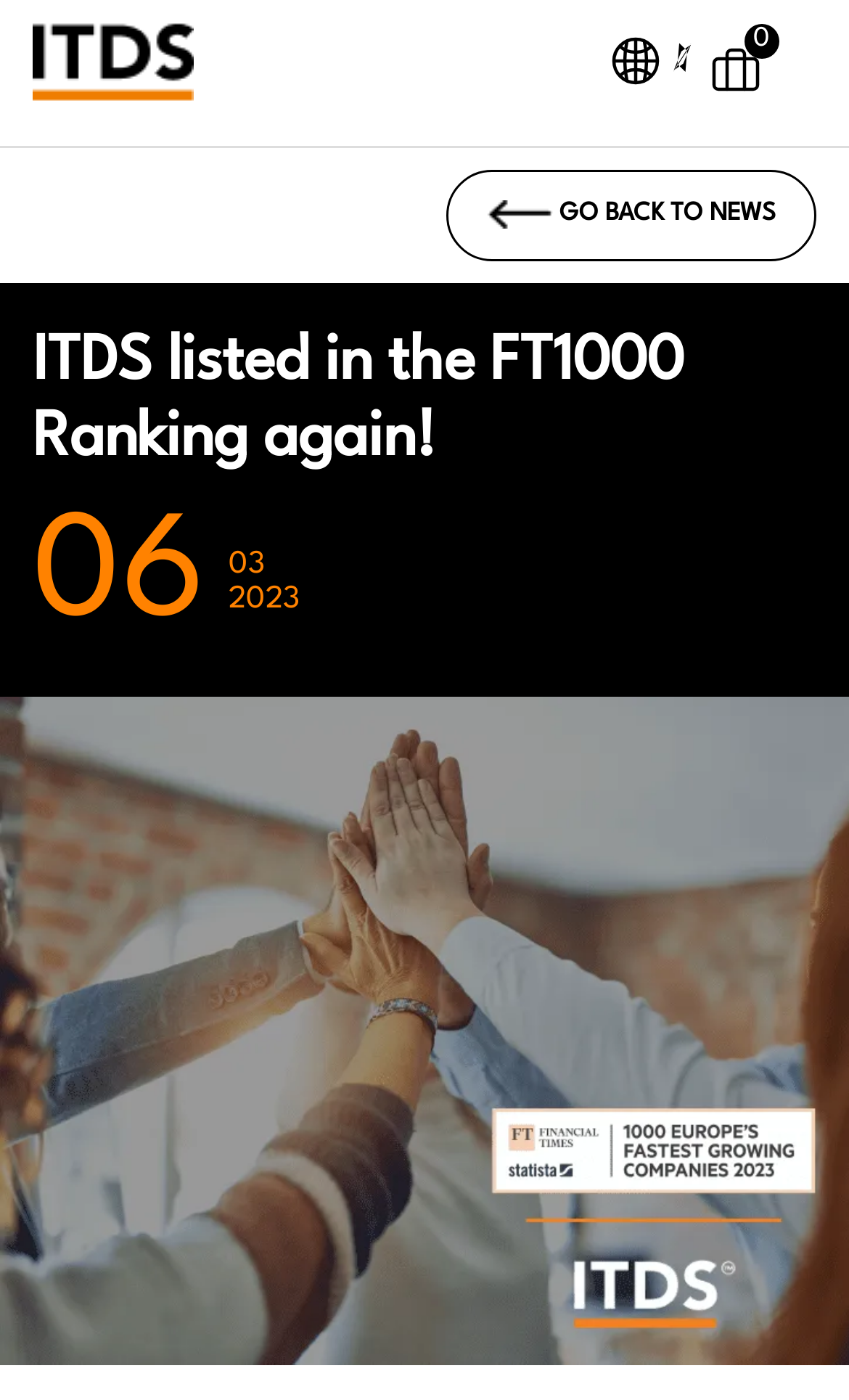Answer the question below with a single word or a brief phrase: 
What is the background image of the page?

ITDS listed in the FT1000 Ranking again!